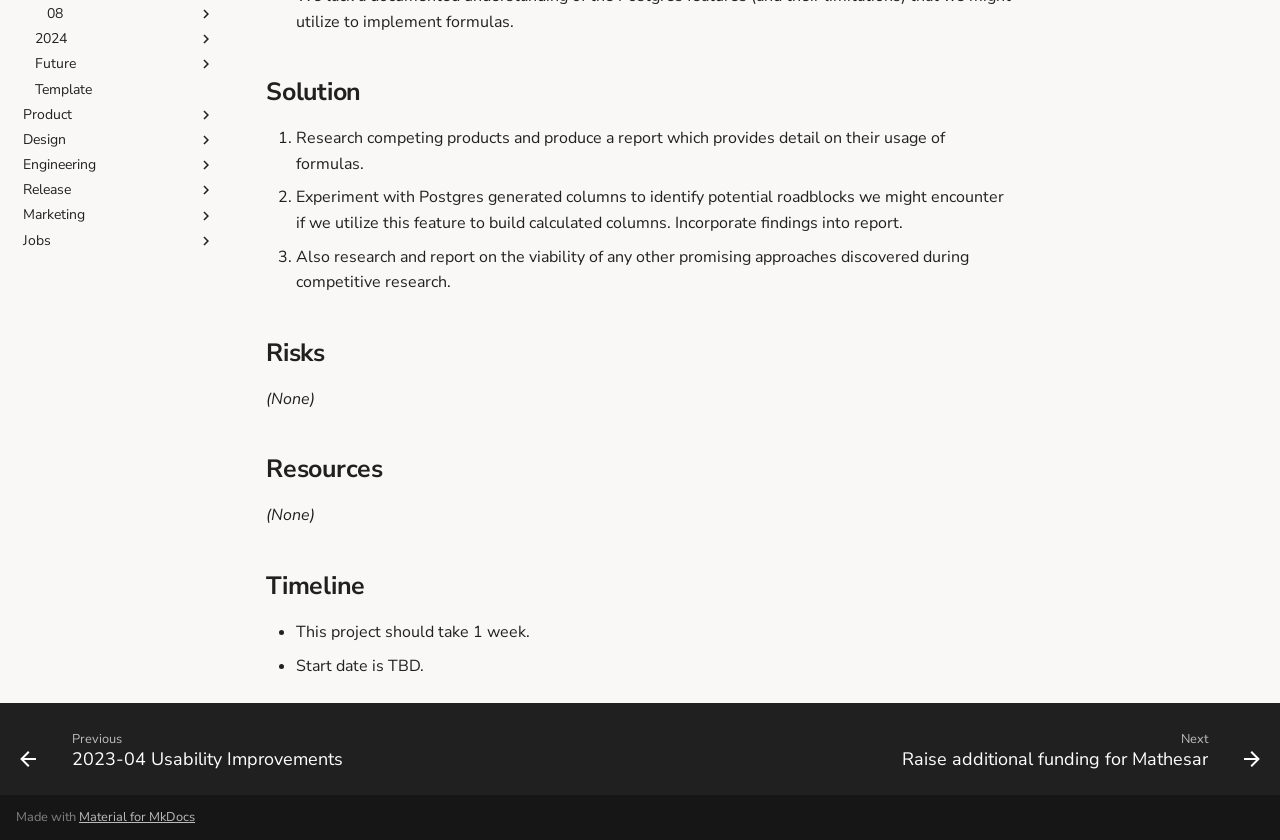Given the description "Material for MkDocs", provide the bounding box coordinates of the corresponding UI element.

[0.062, 0.962, 0.152, 0.984]